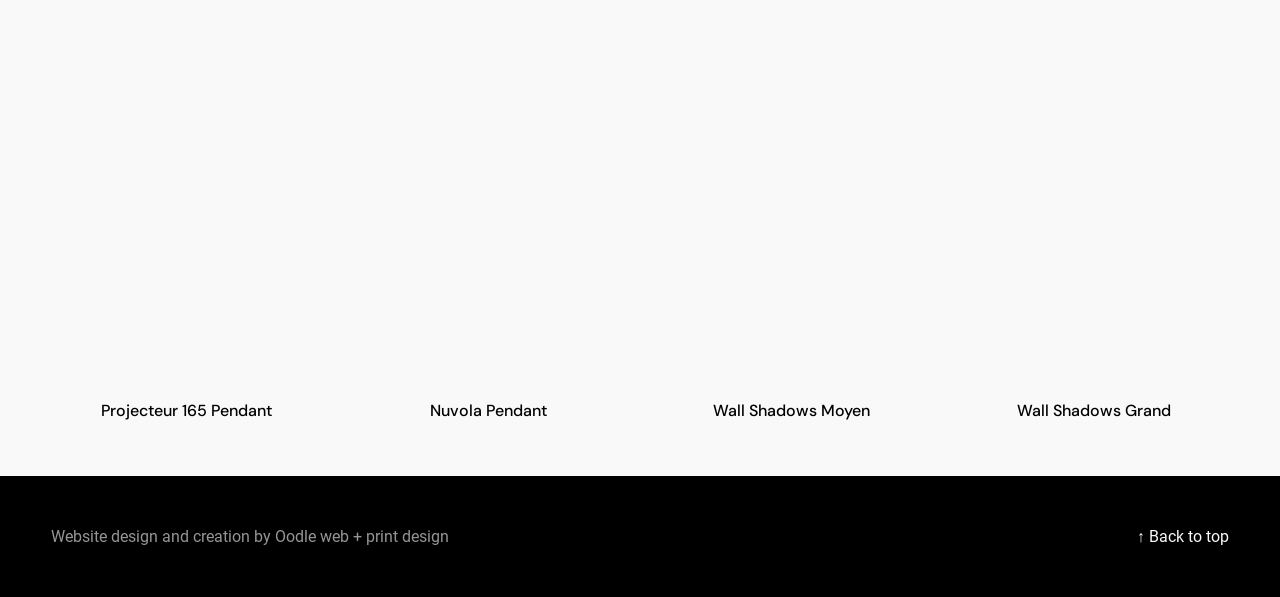Identify and provide the bounding box coordinates of the UI element described: "Website design and creation". The coordinates should be formatted as [left, top, right, bottom], with each number being a float between 0 and 1.

[0.04, 0.883, 0.195, 0.914]